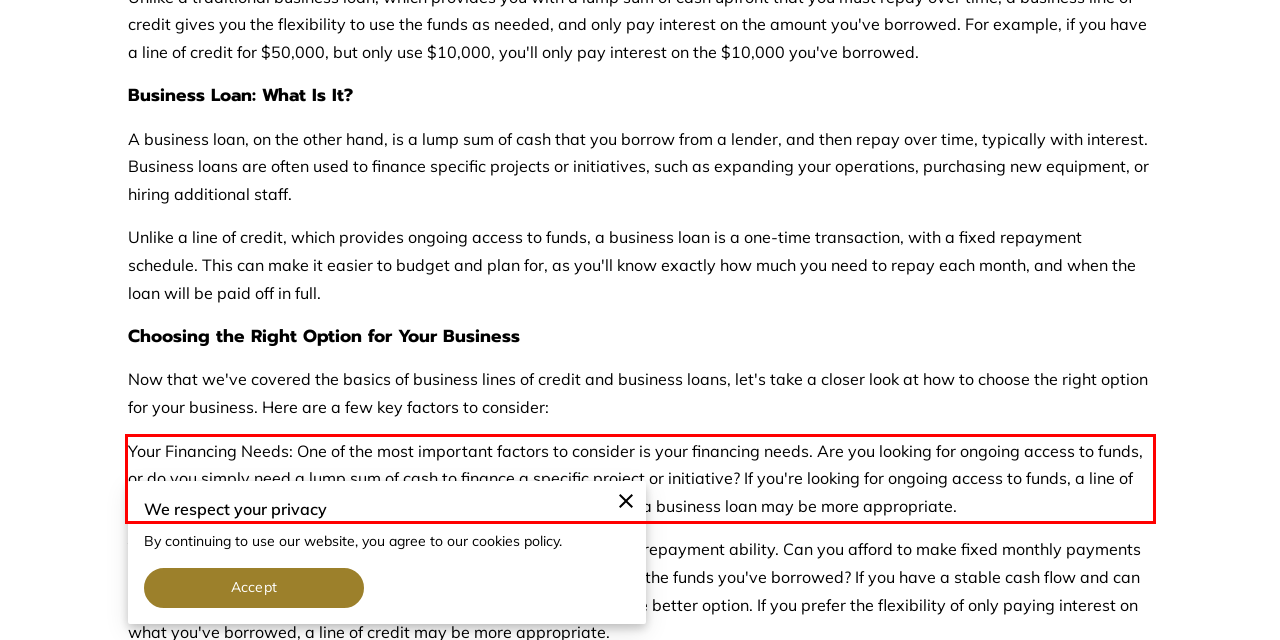You are provided with a screenshot of a webpage featuring a red rectangle bounding box. Extract the text content within this red bounding box using OCR.

Your Financing Needs: One of the most important factors to consider is your financing needs. Are you looking for ongoing access to funds, or do you simply need a lump sum of cash to finance a specific project or initiative? If you're looking for ongoing access to funds, a line of credit may be the better option. If you need a one-time cash infusion, a business loan may be more appropriate.